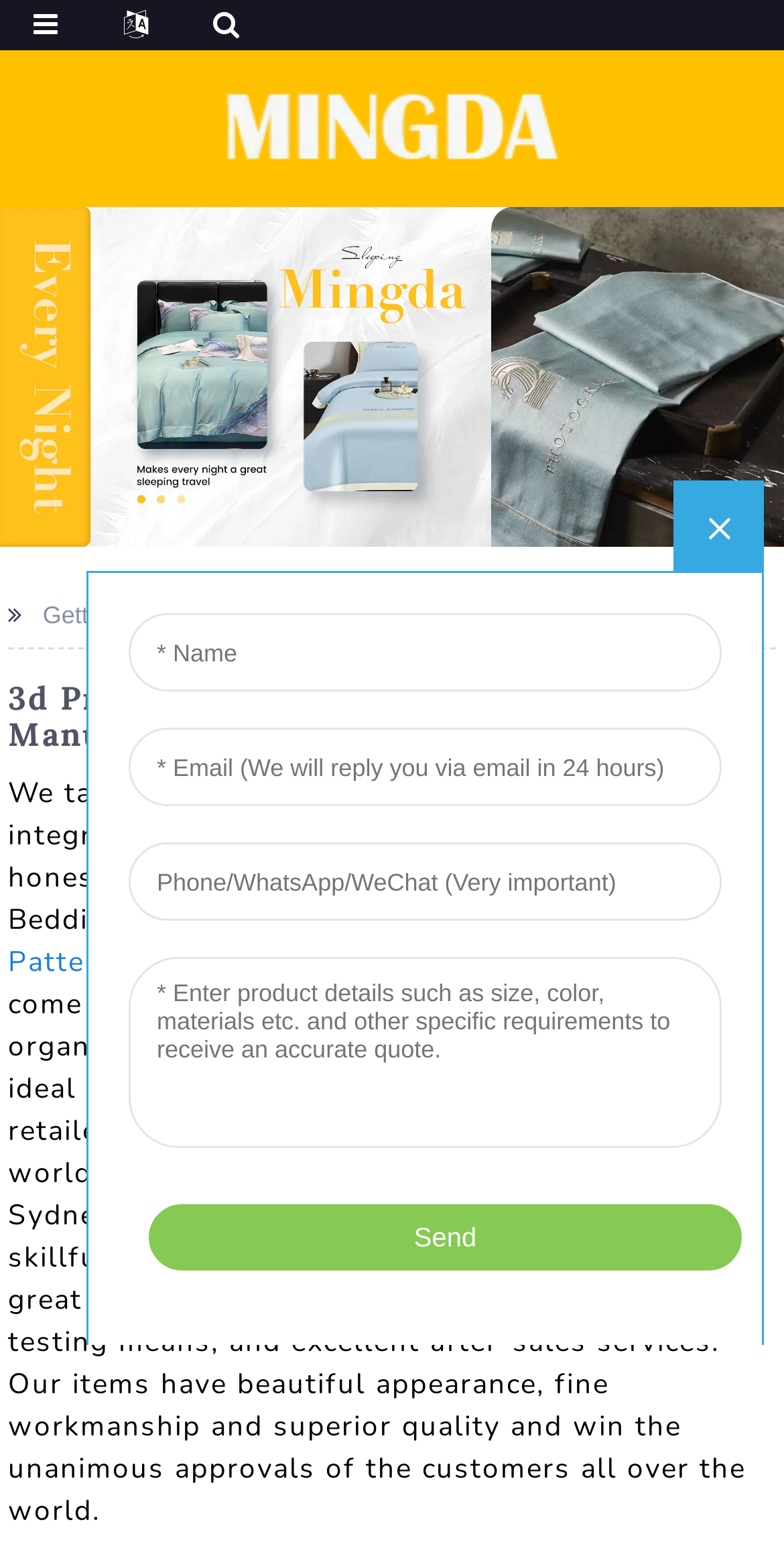Please specify the bounding box coordinates of the element that should be clicked to execute the given instruction: 'Click the logo'. Ensure the coordinates are four float numbers between 0 and 1, expressed as [left, top, right, bottom].

[0.275, 0.071, 0.734, 0.091]